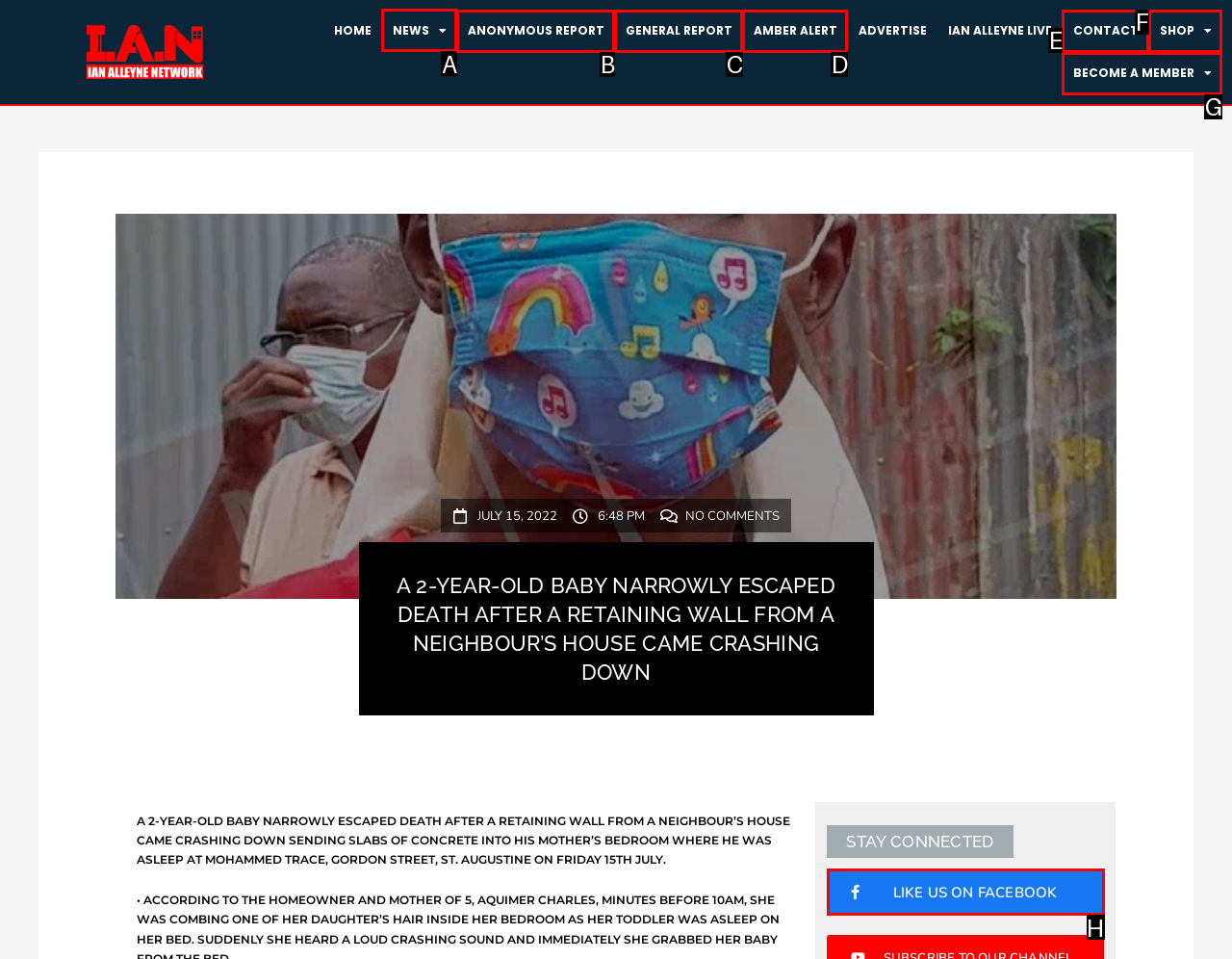Tell me which letter corresponds to the UI element that will allow you to Open NEWS menu. Answer with the letter directly.

A